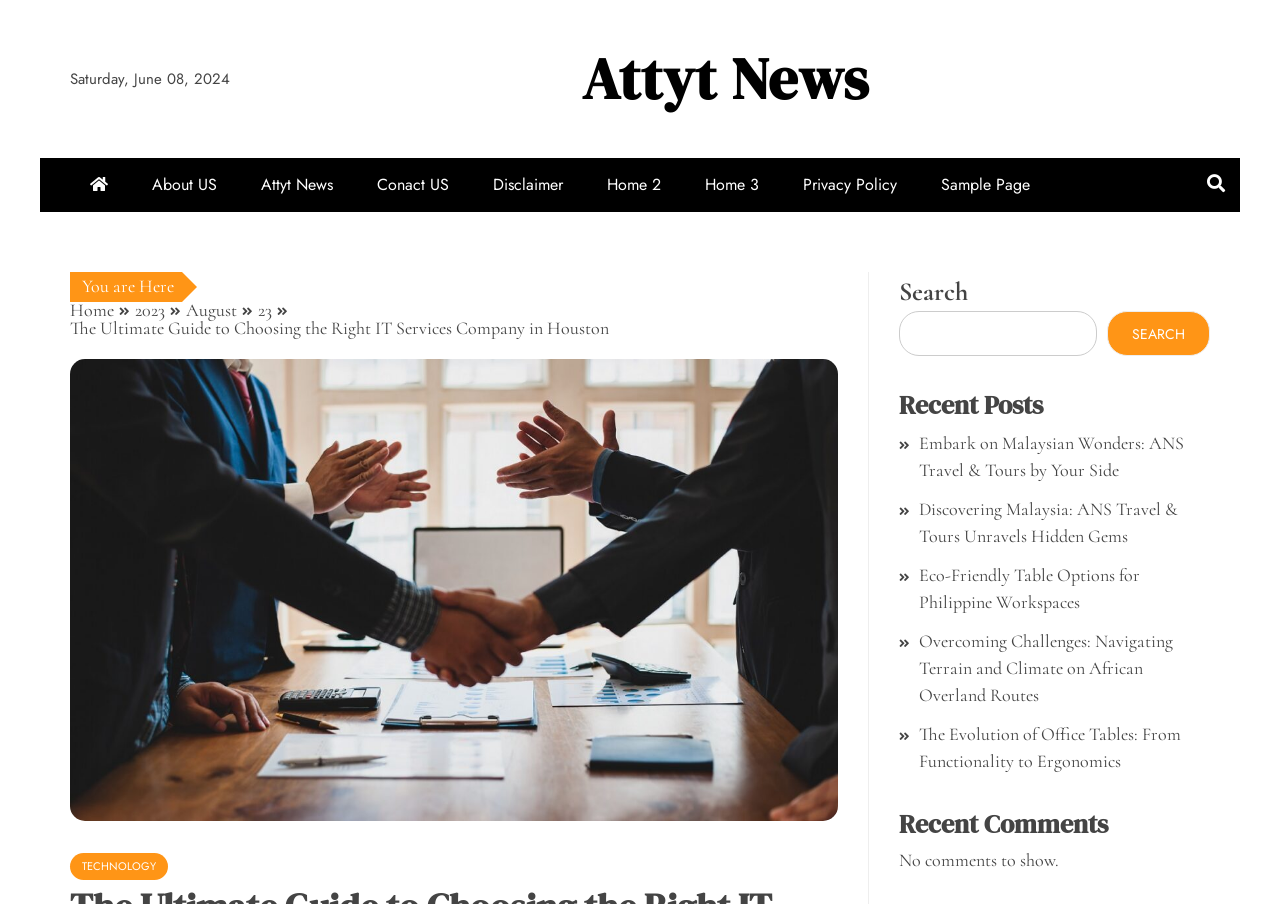Determine the coordinates of the bounding box for the clickable area needed to execute this instruction: "Search for something".

[0.702, 0.344, 0.857, 0.394]